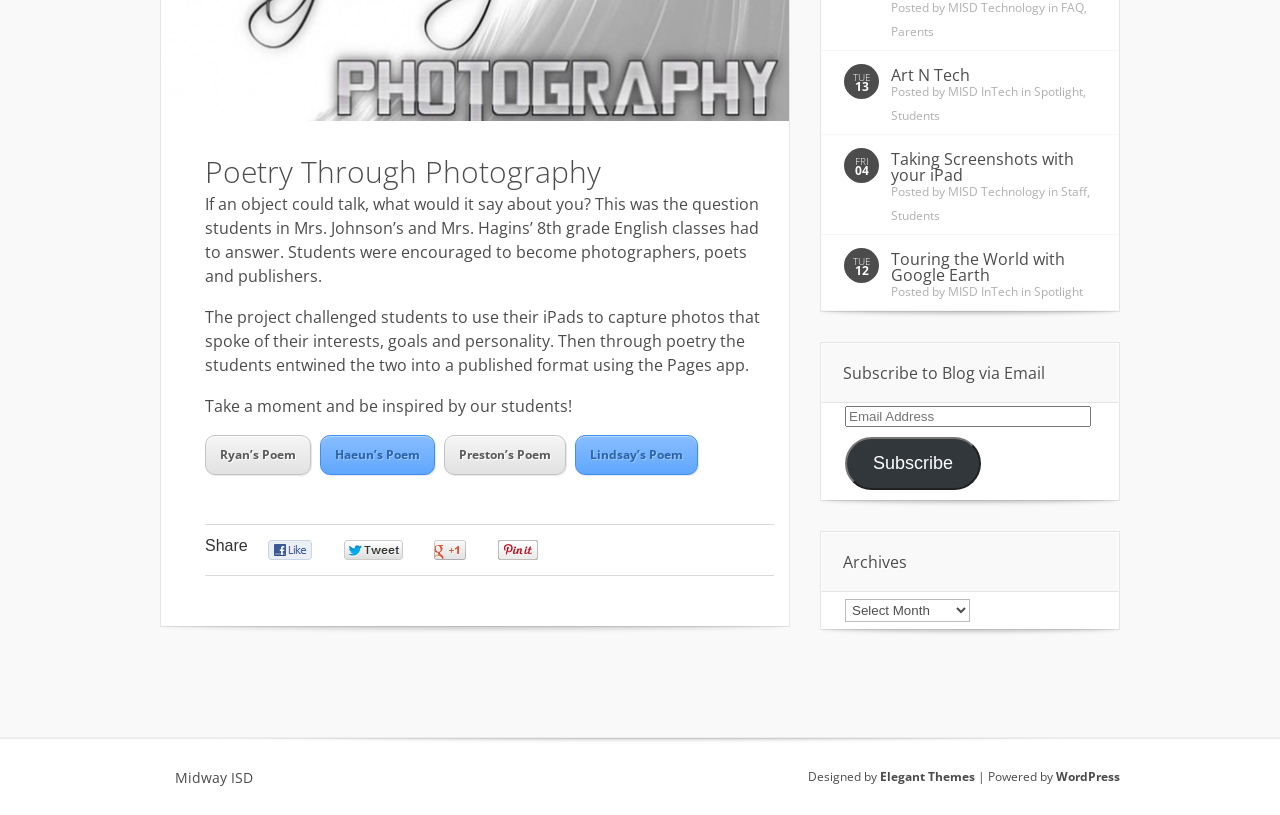Determine the bounding box of the UI component based on this description: "MISD InTech". The bounding box coordinates should be four float values between 0 and 1, i.e., [left, top, right, bottom].

[0.741, 0.348, 0.795, 0.368]